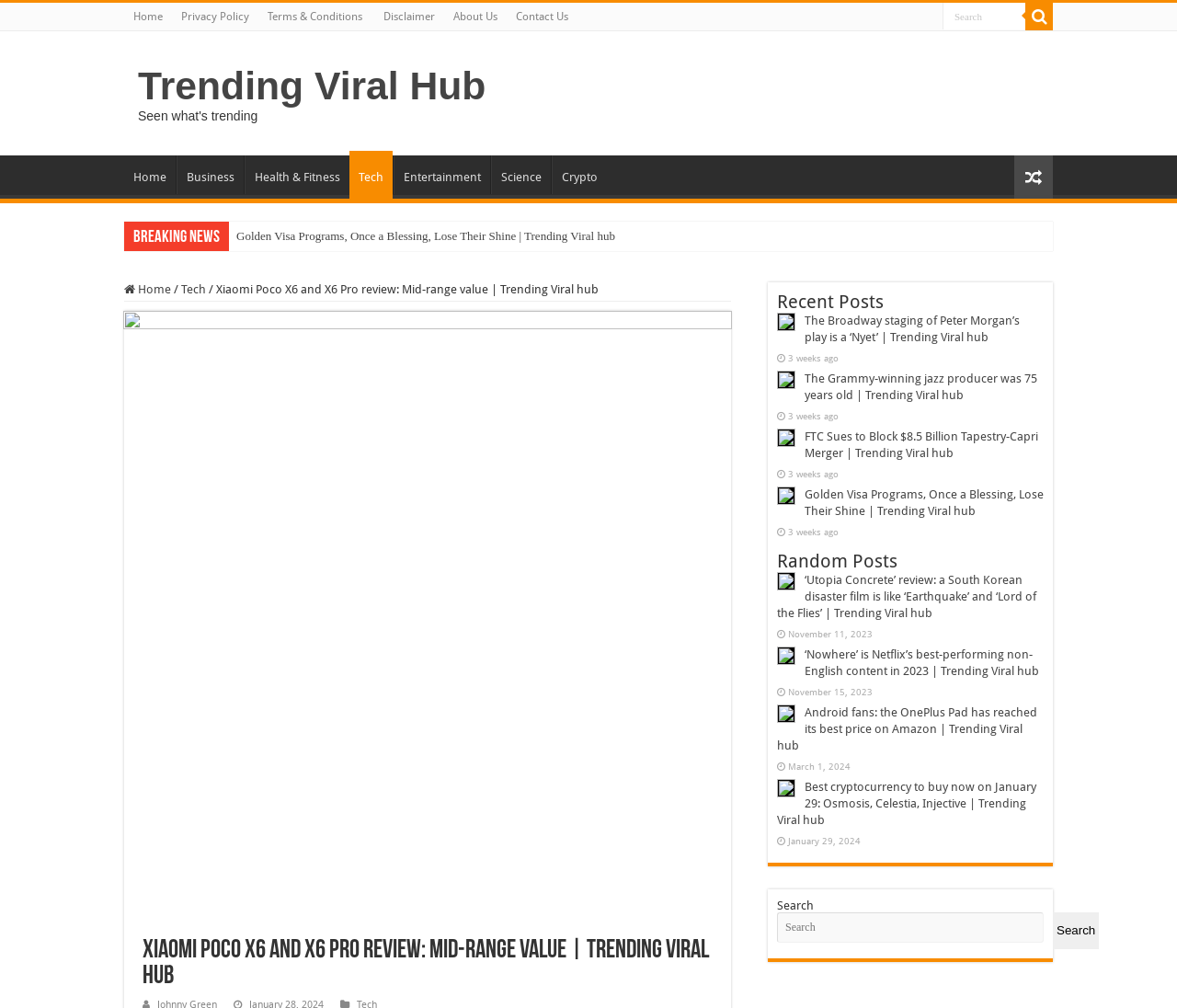Generate the text of the webpage's primary heading.

Xiaomi Poco X6 and X6 Pro review: Mid-range value | Trending Viral hub